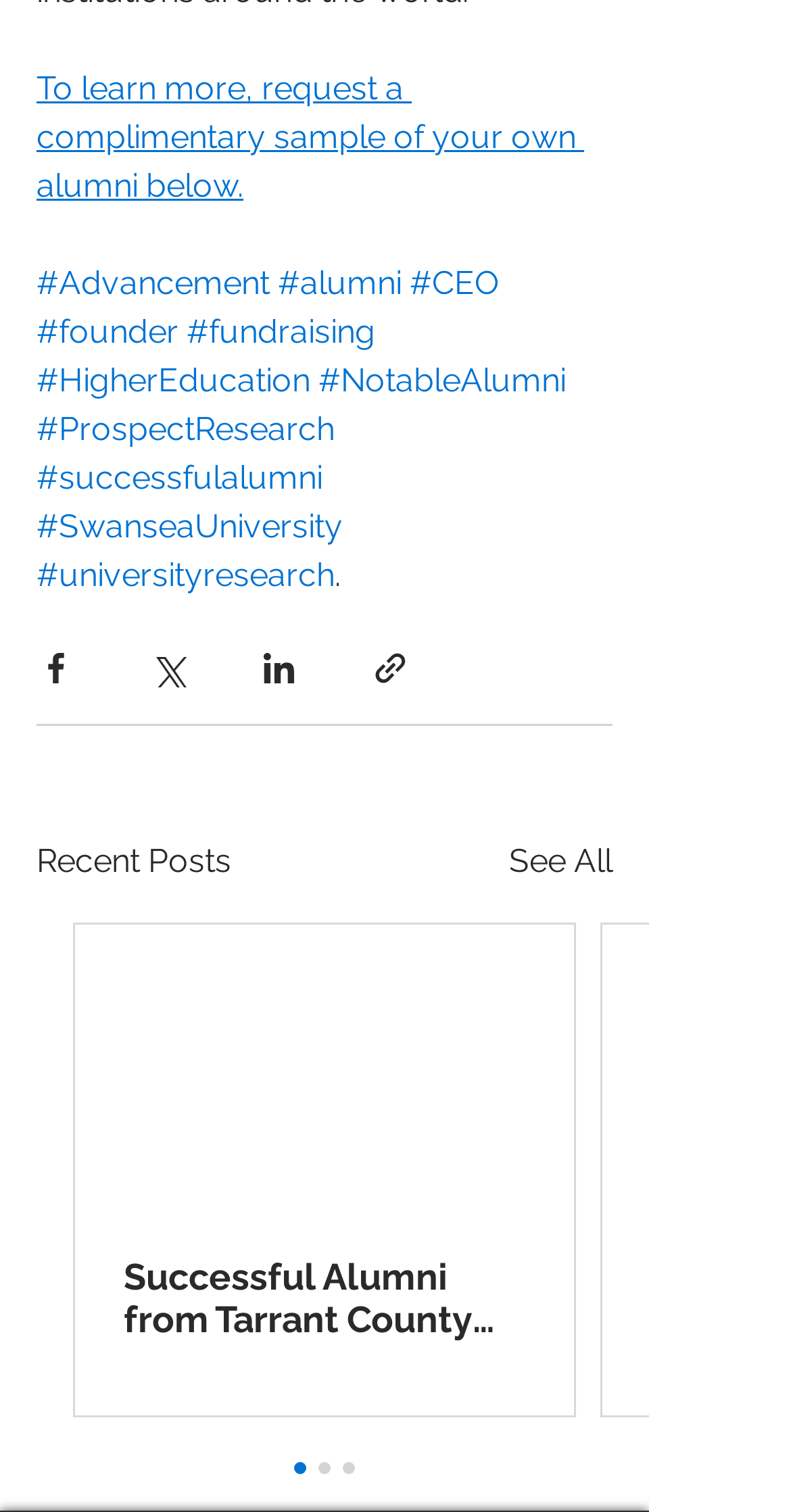Find the bounding box coordinates of the element's region that should be clicked in order to follow the given instruction: "Share via Facebook". The coordinates should consist of four float numbers between 0 and 1, i.e., [left, top, right, bottom].

[0.046, 0.43, 0.095, 0.455]